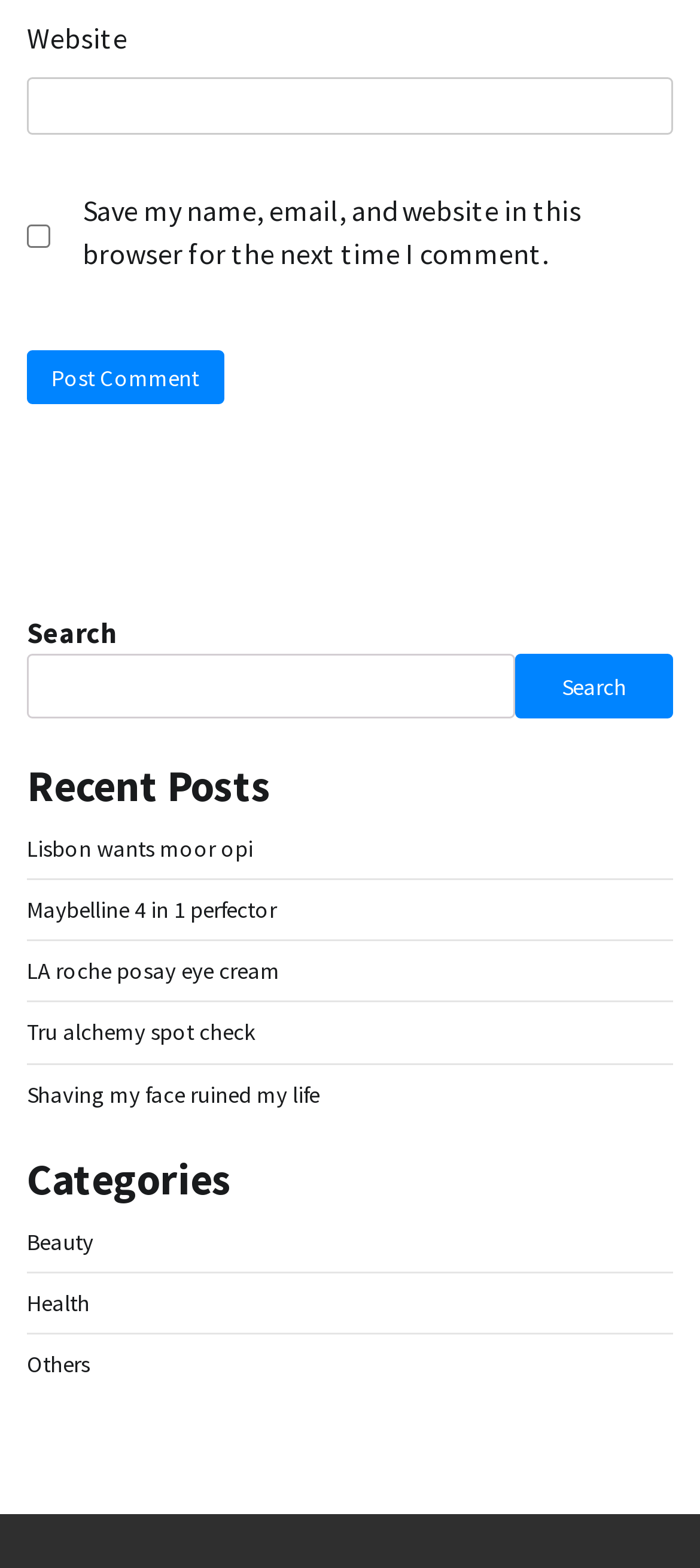Please examine the image and answer the question with a detailed explanation:
Is the 'Save my name, email, and website in this browser for the next time I comment' checkbox checked?

I examined the checkbox with the label 'Save my name, email, and website in this browser for the next time I comment' and found that it is not checked.